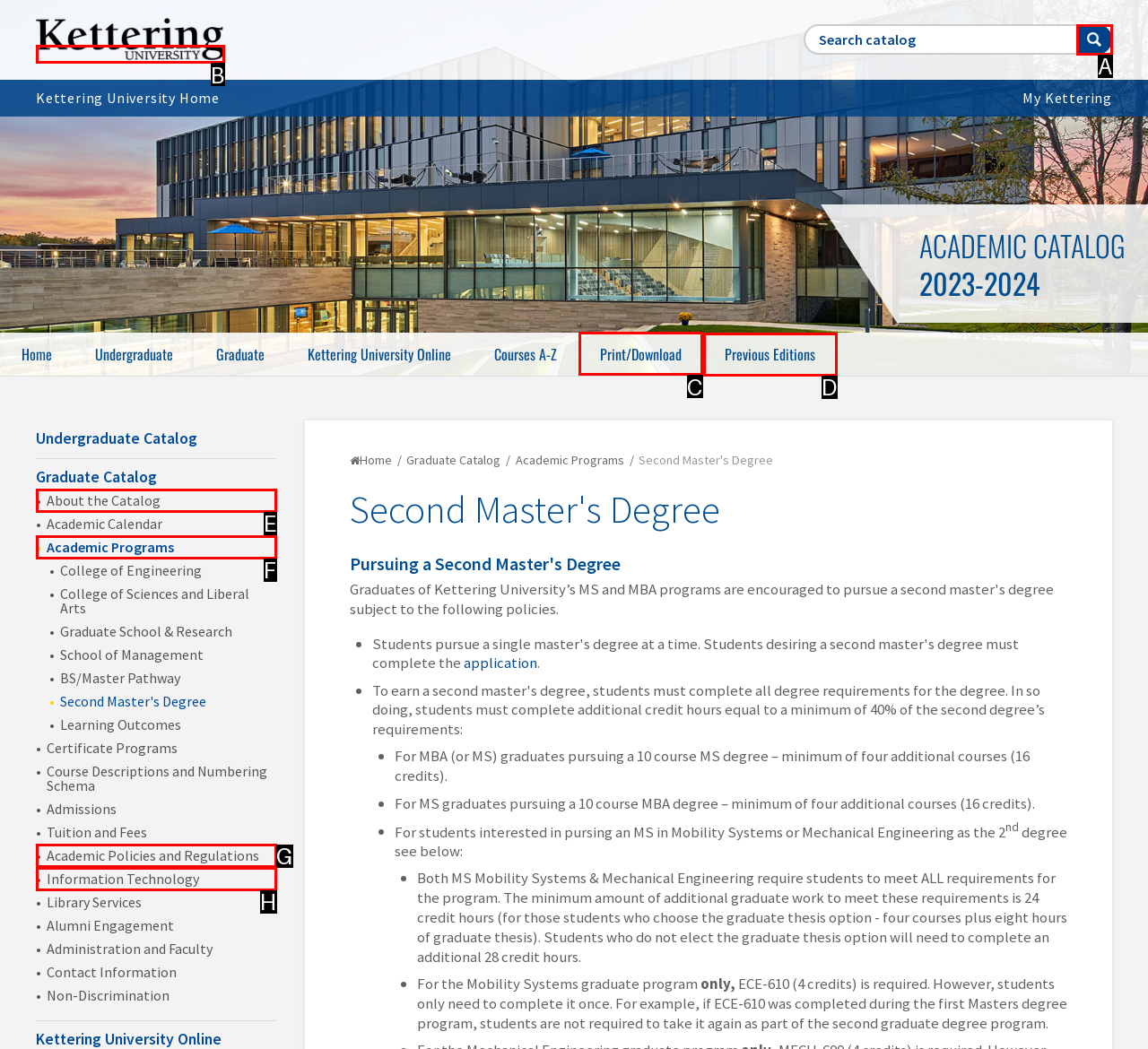Select the proper HTML element to perform the given task: Print or download the catalog Answer with the corresponding letter from the provided choices.

C